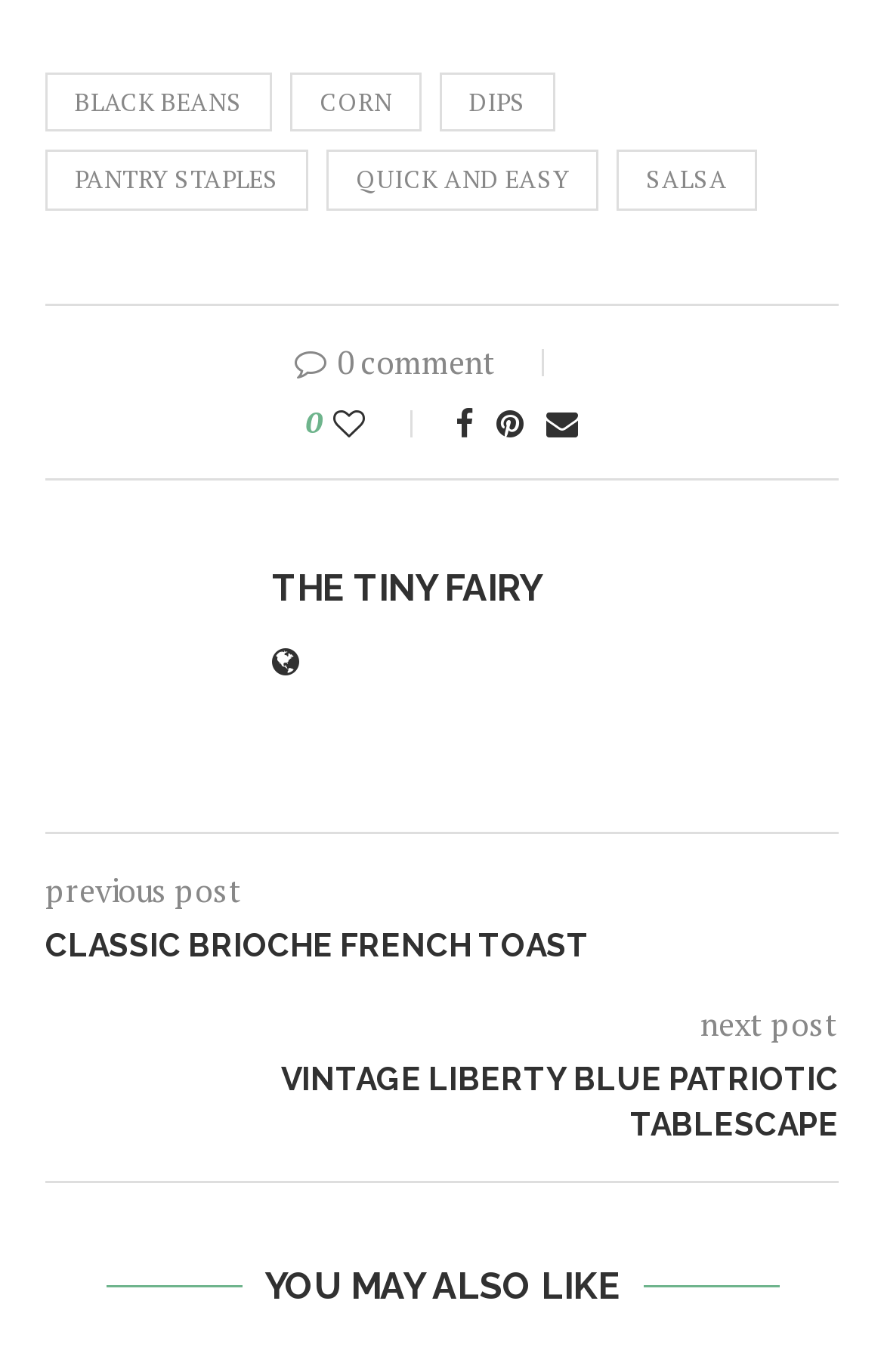Give a succinct answer to this question in a single word or phrase: 
What type of food is mentioned in the top links?

Beans, Corn, Dips